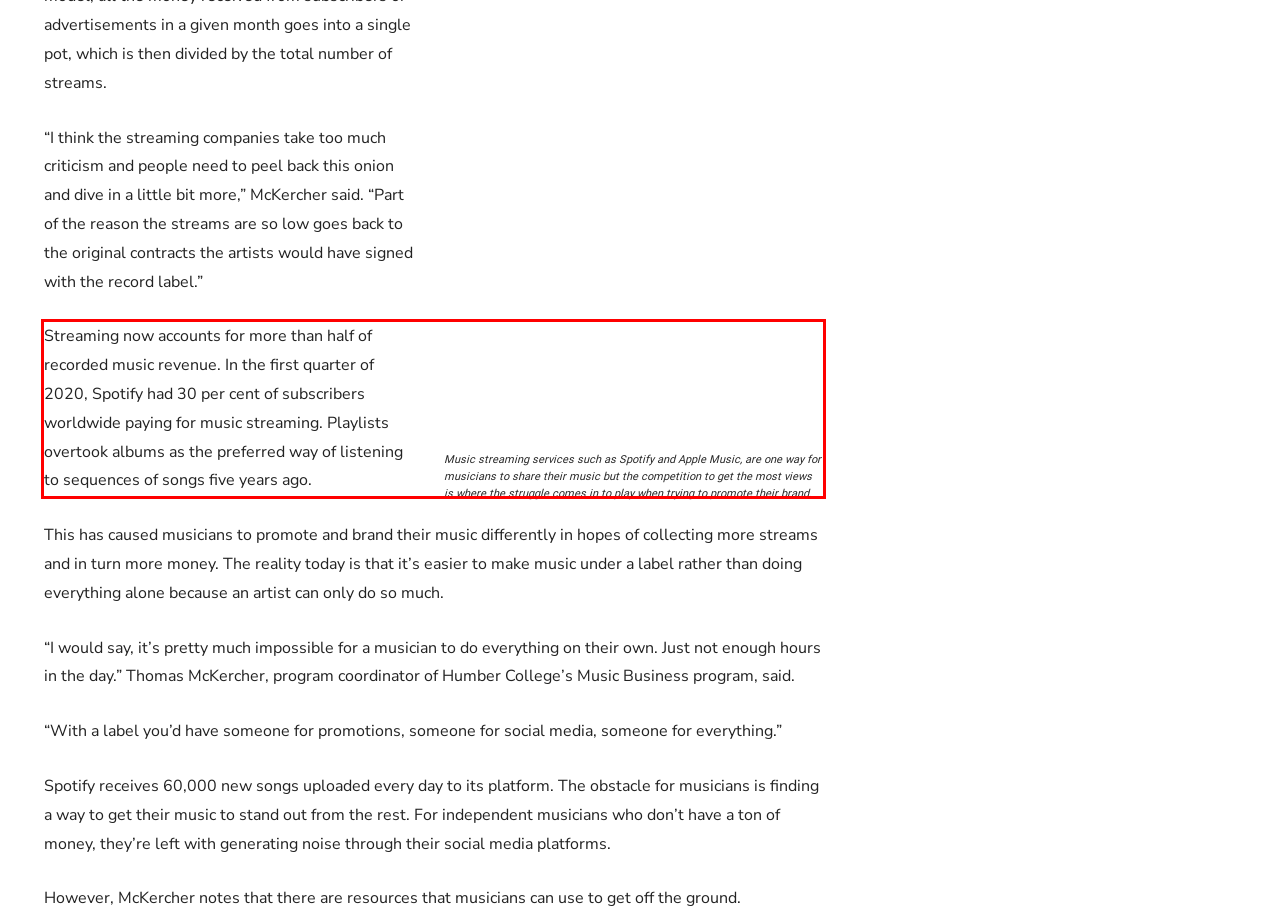There is a screenshot of a webpage with a red bounding box around a UI element. Please use OCR to extract the text within the red bounding box.

Streaming now accounts for more than half of recorded music revenue. In the first quarter of 2020, Spotify had 30 per cent of subscribers worldwide paying for music streaming. Playlists overtook albums as the preferred way of listening to sequences of songs five years ago.